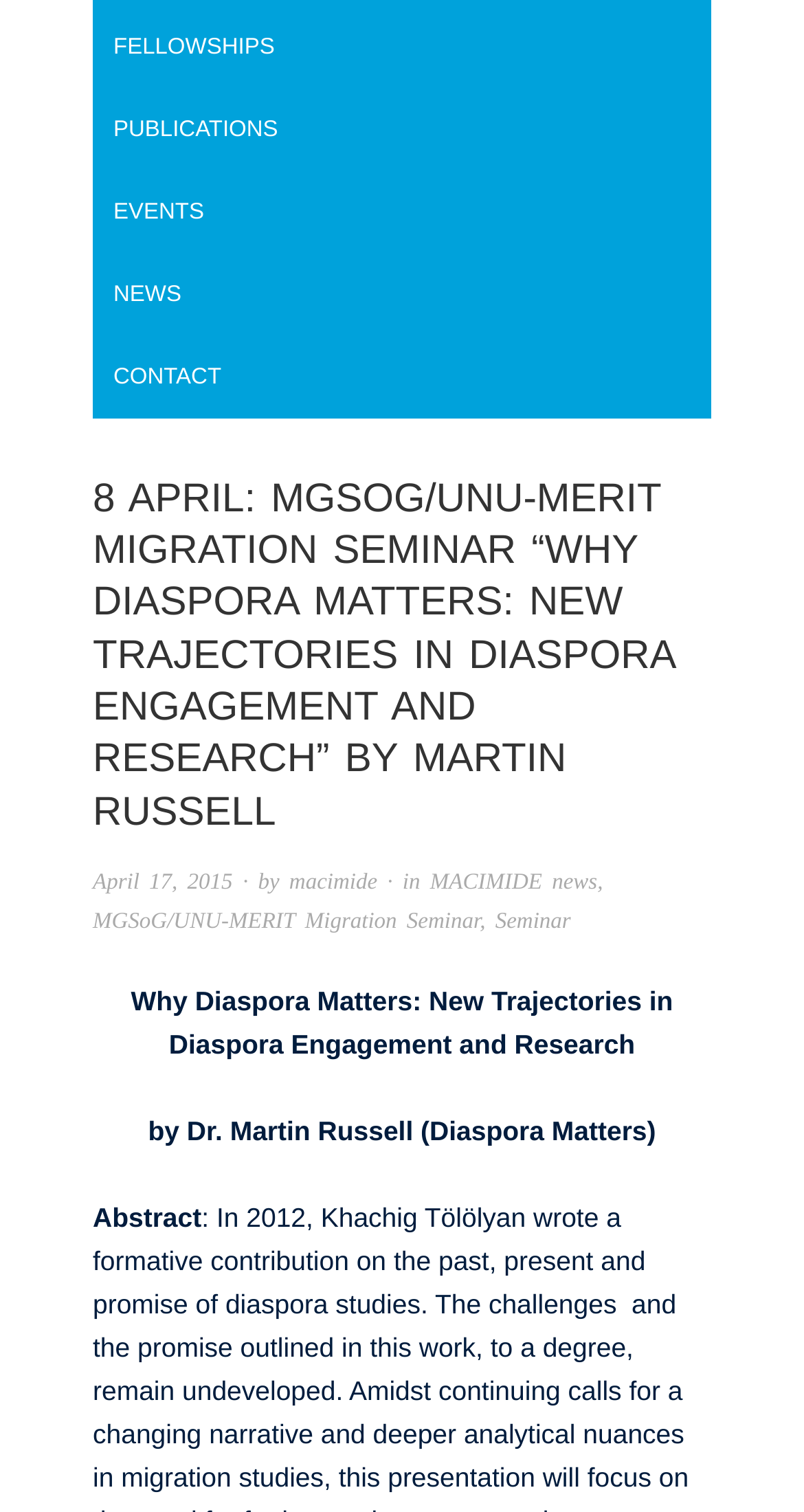Provide the bounding box coordinates of the HTML element this sentence describes: "MACIMIDE news".

[0.535, 0.576, 0.743, 0.592]